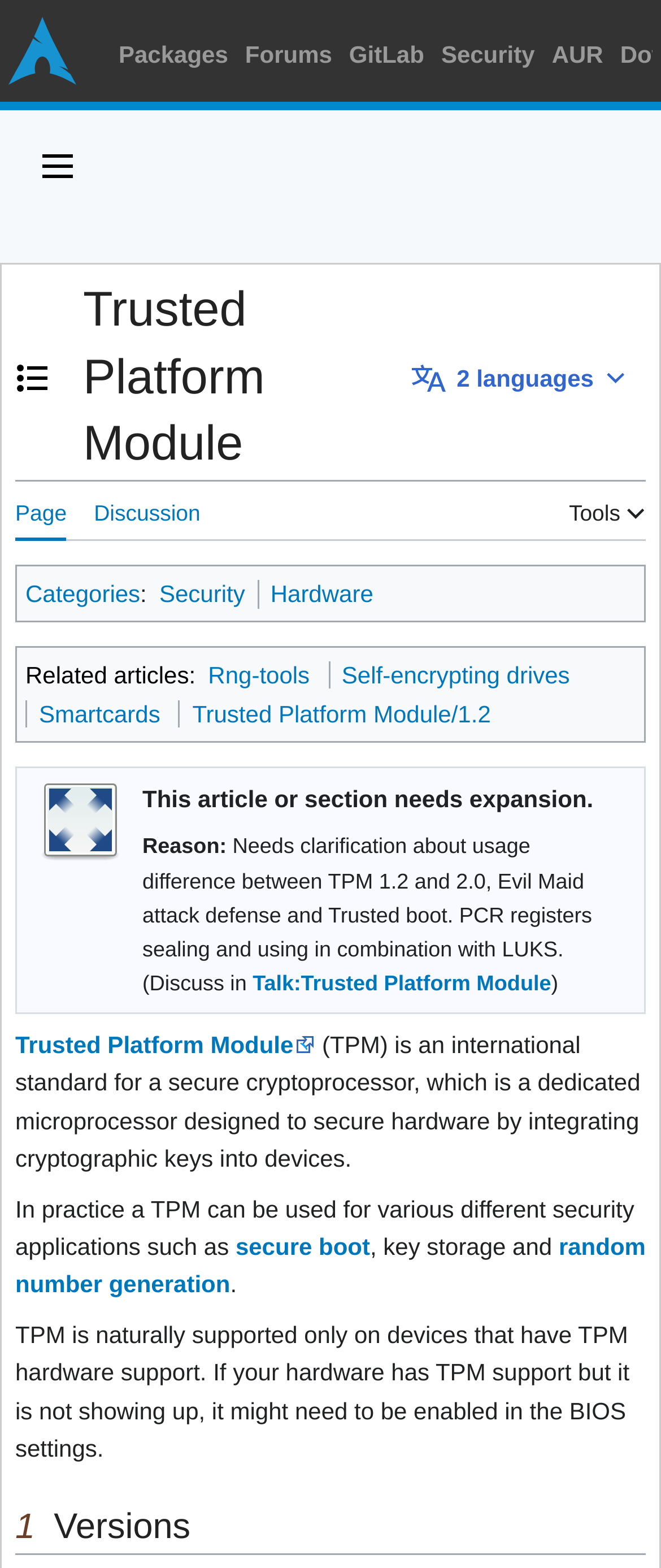Please locate the bounding box coordinates of the element that should be clicked to achieve the given instruction: "View the 'Talk:Trusted Platform Module' discussion".

[0.382, 0.62, 0.834, 0.635]